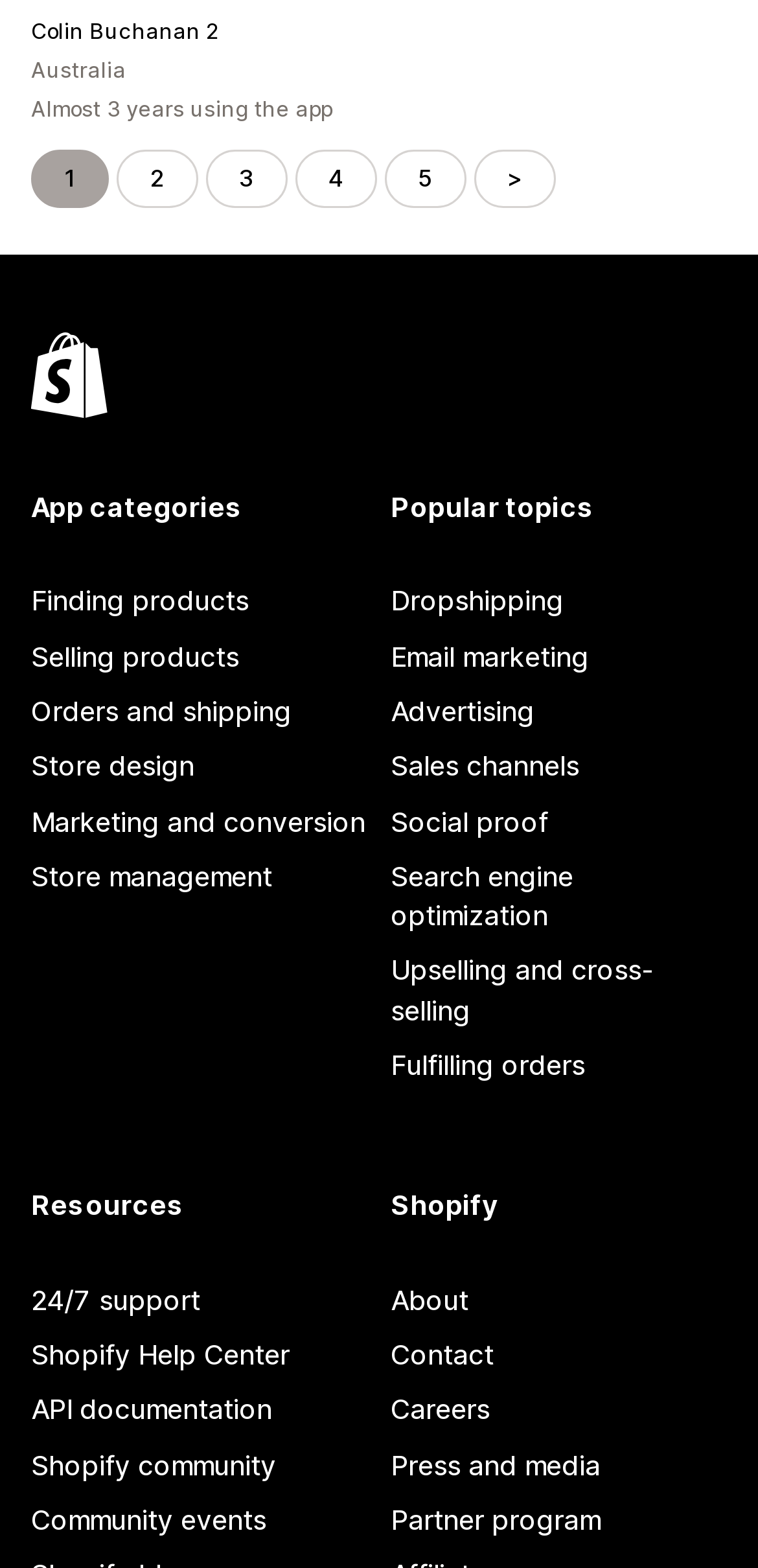Find the bounding box coordinates of the element I should click to carry out the following instruction: "Go to Page 2".

[0.154, 0.096, 0.262, 0.133]